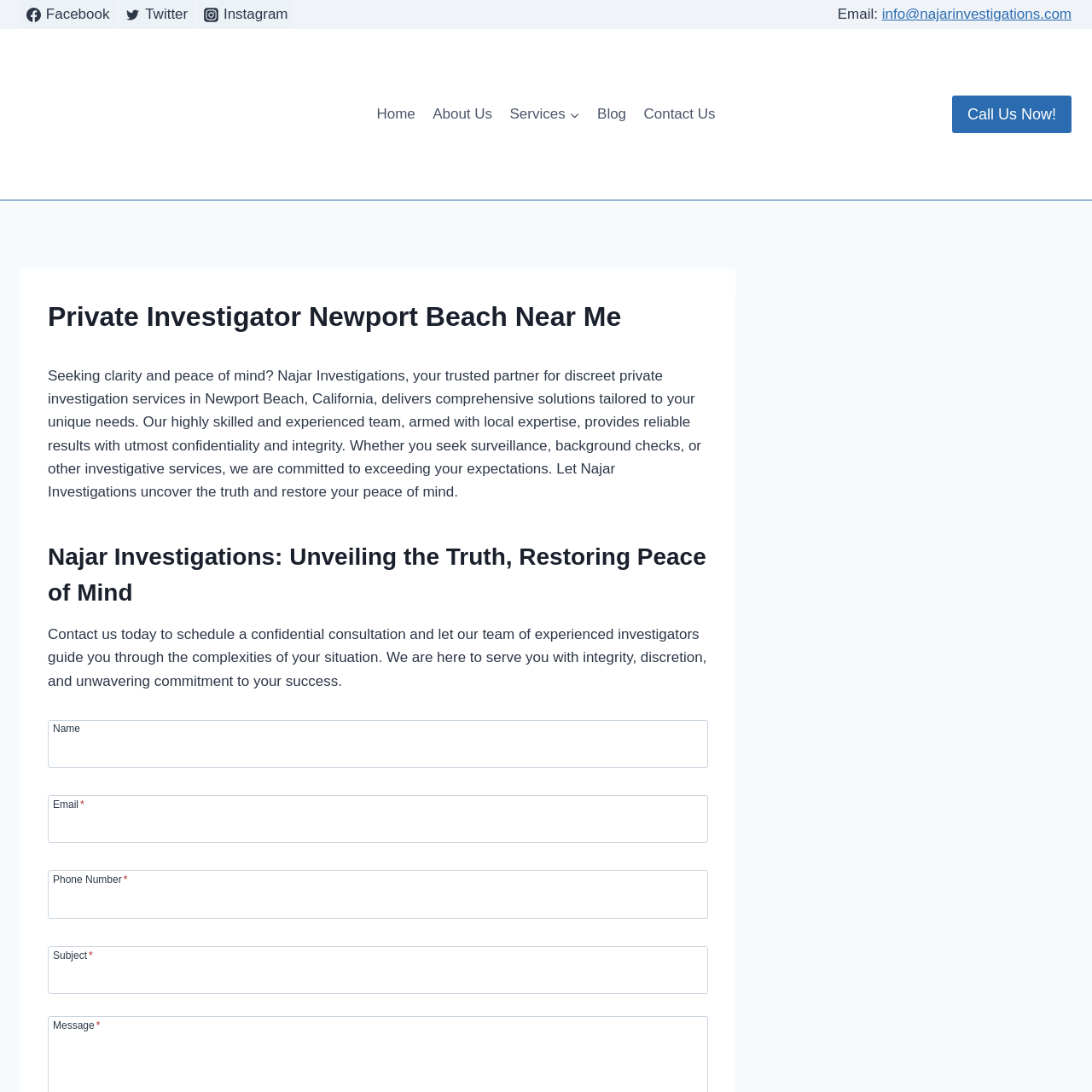Please locate and generate the primary heading on this webpage.

Private Investigator Newport Beach Near Me